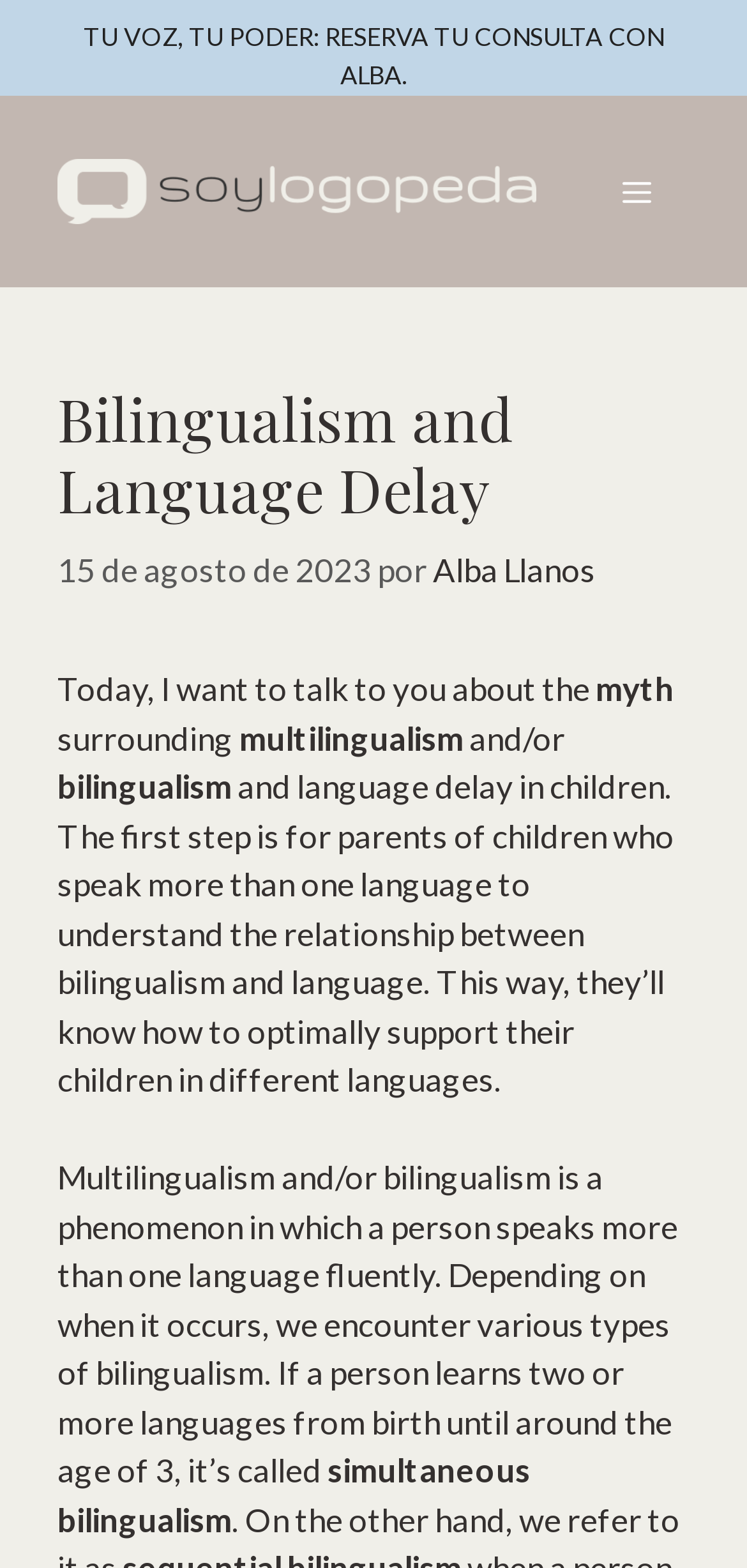Find the headline of the webpage and generate its text content.

Bilingualism and Language Delay